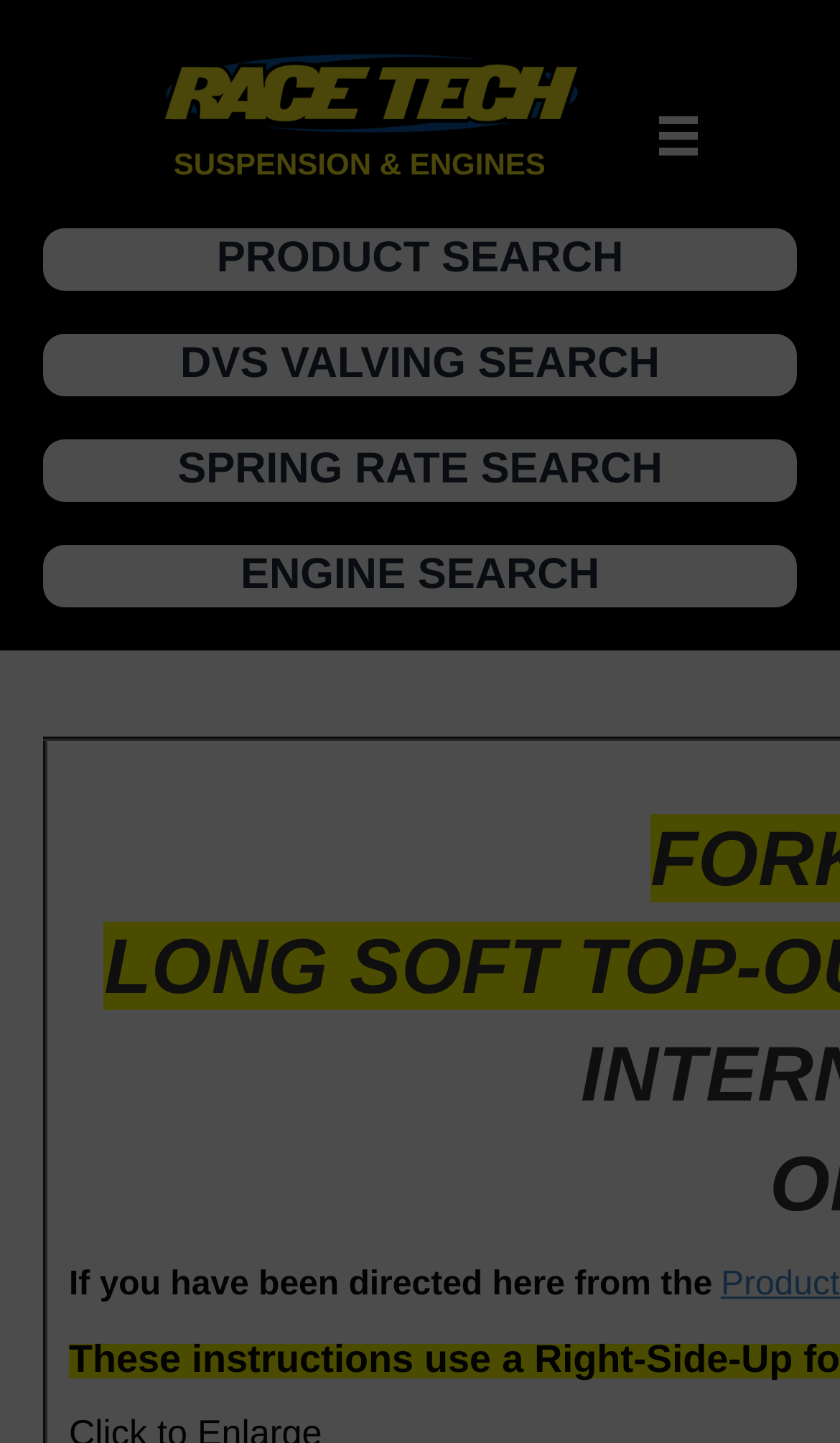Find the bounding box coordinates for the UI element whose description is: "DVS VALVING SEARCH". The coordinates should be four float numbers between 0 and 1, in the format [left, top, right, bottom].

[0.051, 0.231, 0.949, 0.274]